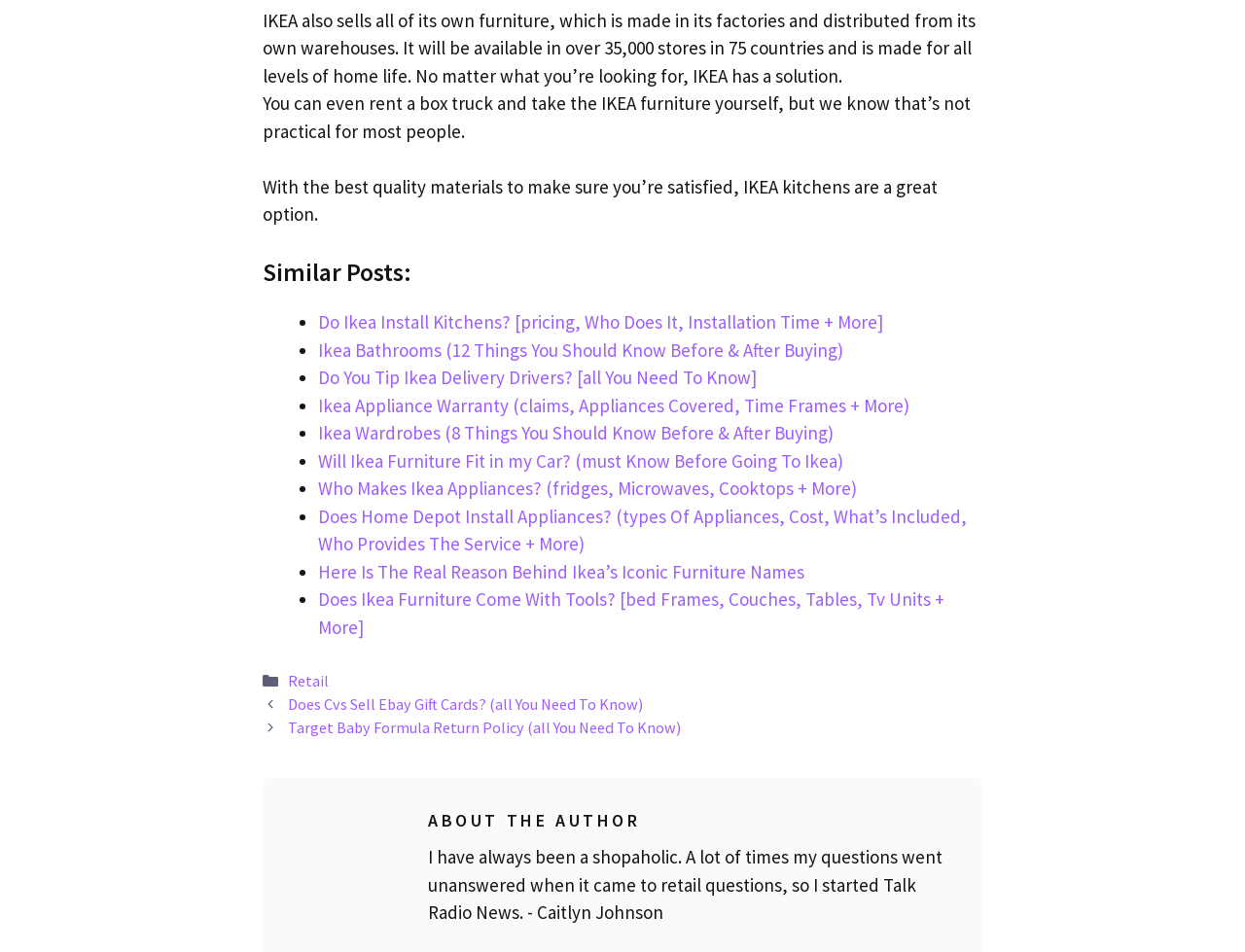Indicate the bounding box coordinates of the element that must be clicked to execute the instruction: "Click on 'Retail' category link". The coordinates should be given as four float numbers between 0 and 1, i.e., [left, top, right, bottom].

[0.231, 0.704, 0.264, 0.725]